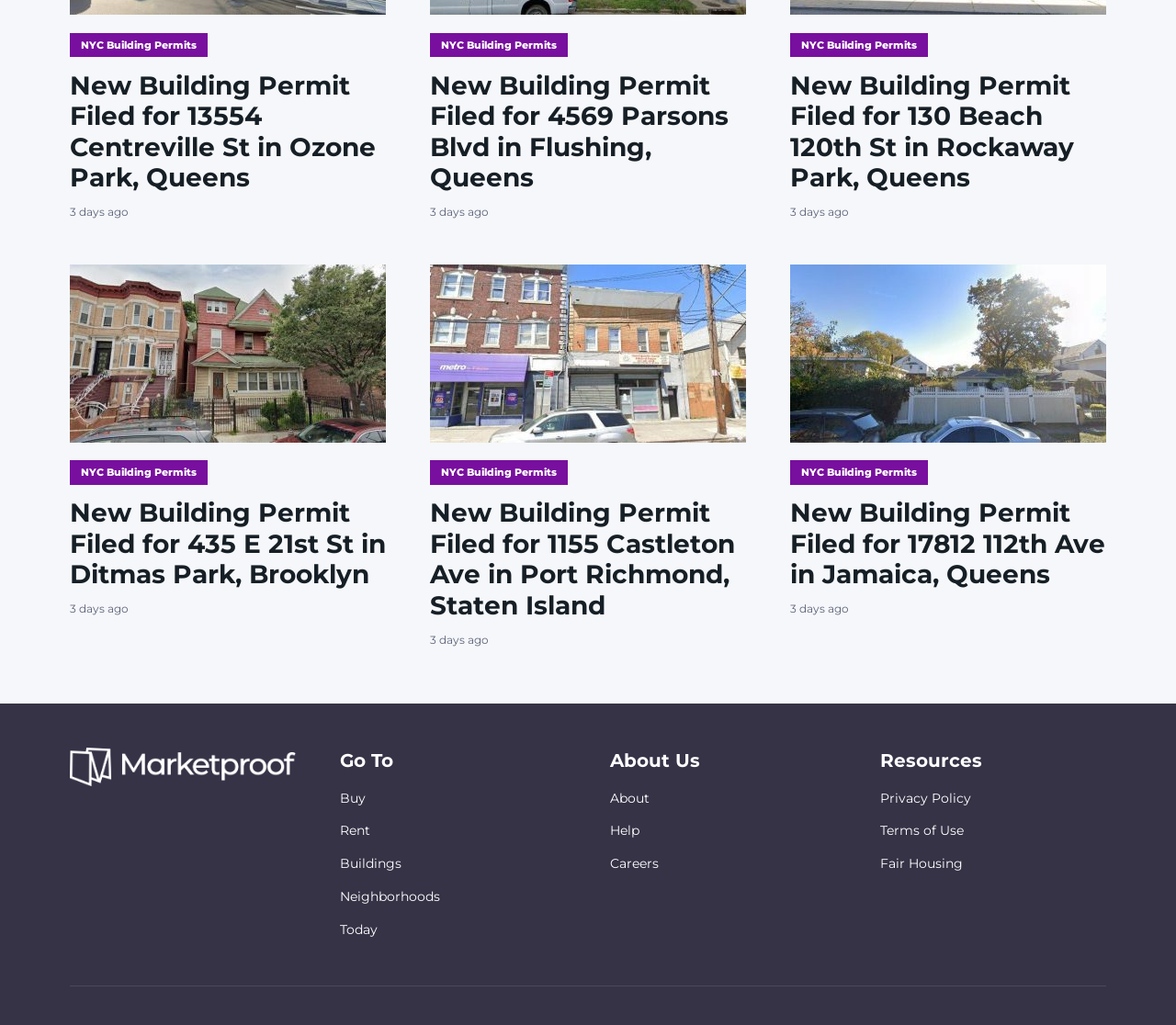Please find and report the bounding box coordinates of the element to click in order to perform the following action: "Learn about privacy policy". The coordinates should be expressed as four float numbers between 0 and 1, in the format [left, top, right, bottom].

[0.748, 0.77, 0.826, 0.786]